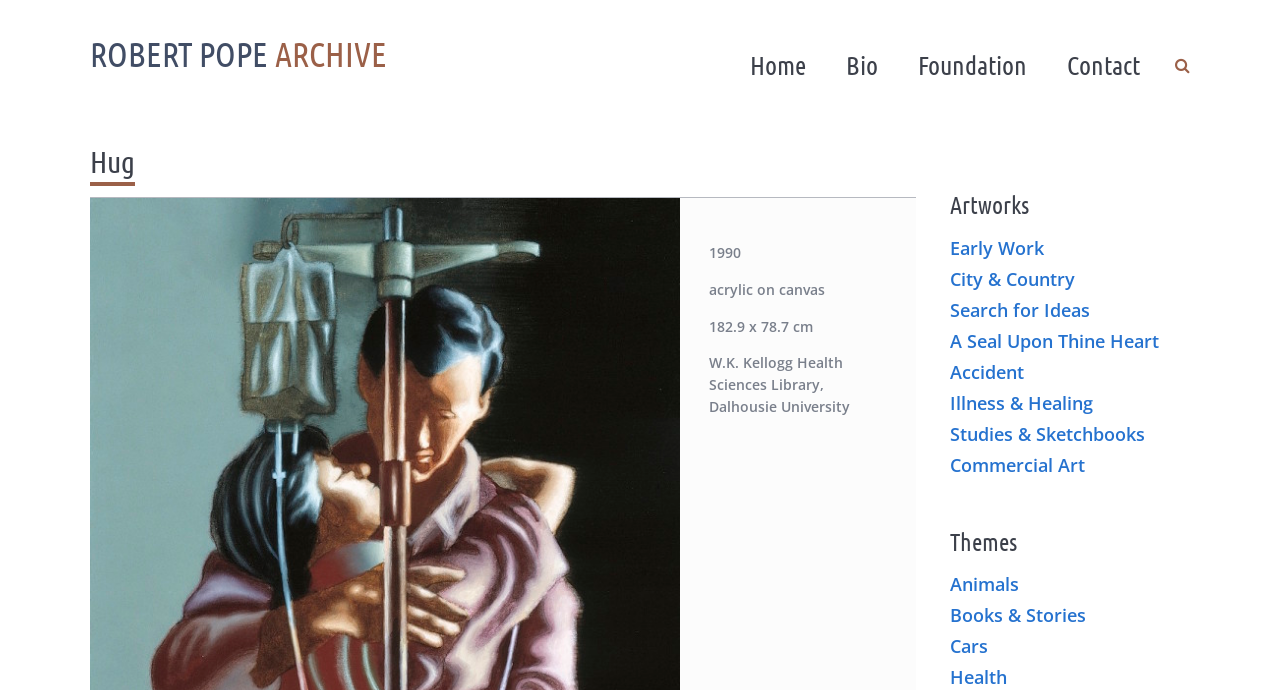Where is the artwork 'Hug' located?
From the details in the image, answer the question comprehensively.

The location of the artwork 'Hug' can be found in the description of the artwork, where it says 'W.K. Kellogg Health Sciences Library, Dalhousie University' in a static text element.